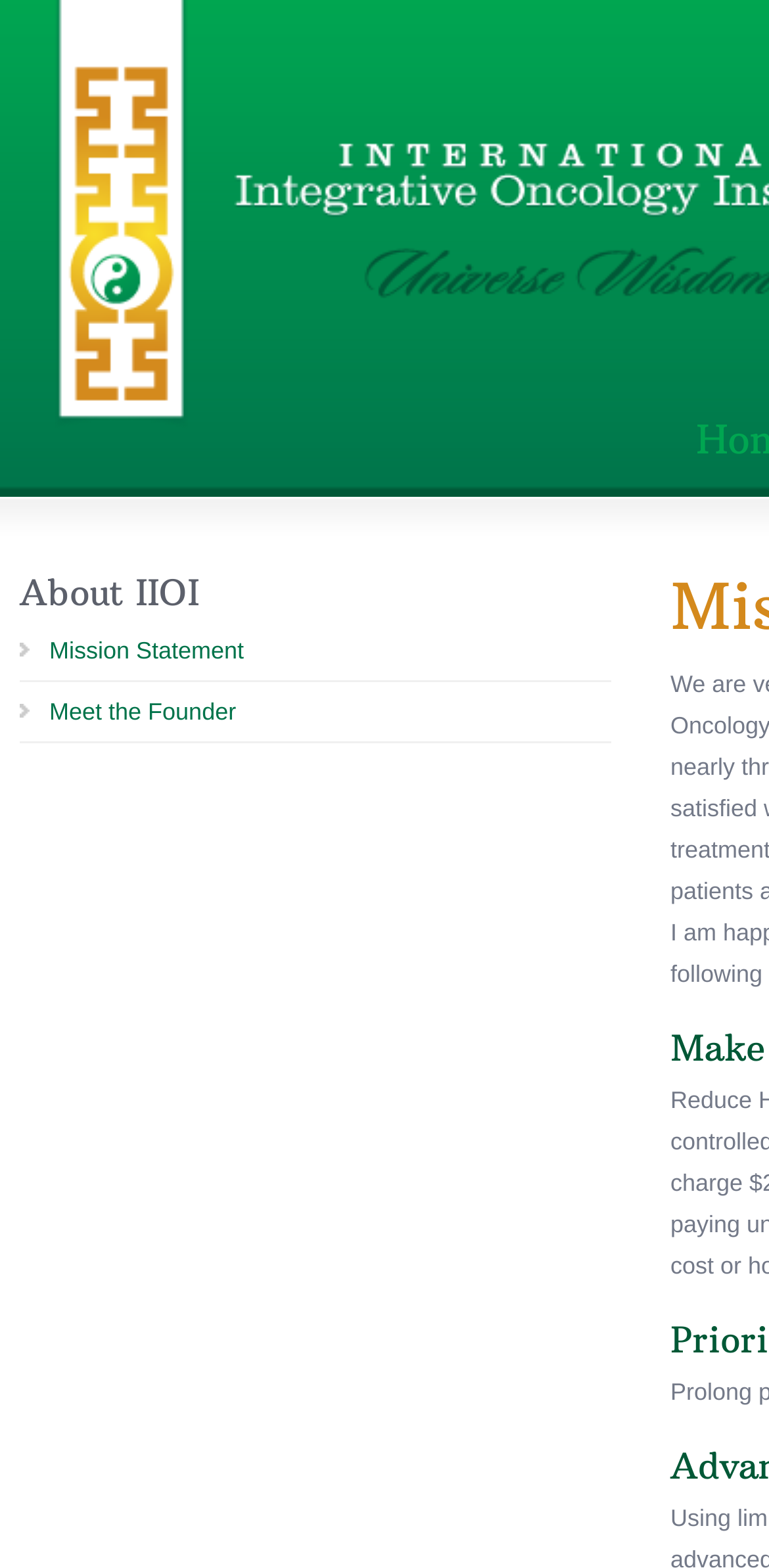Identify and provide the bounding box for the element described by: "Meet the Founder".

[0.026, 0.441, 0.795, 0.474]